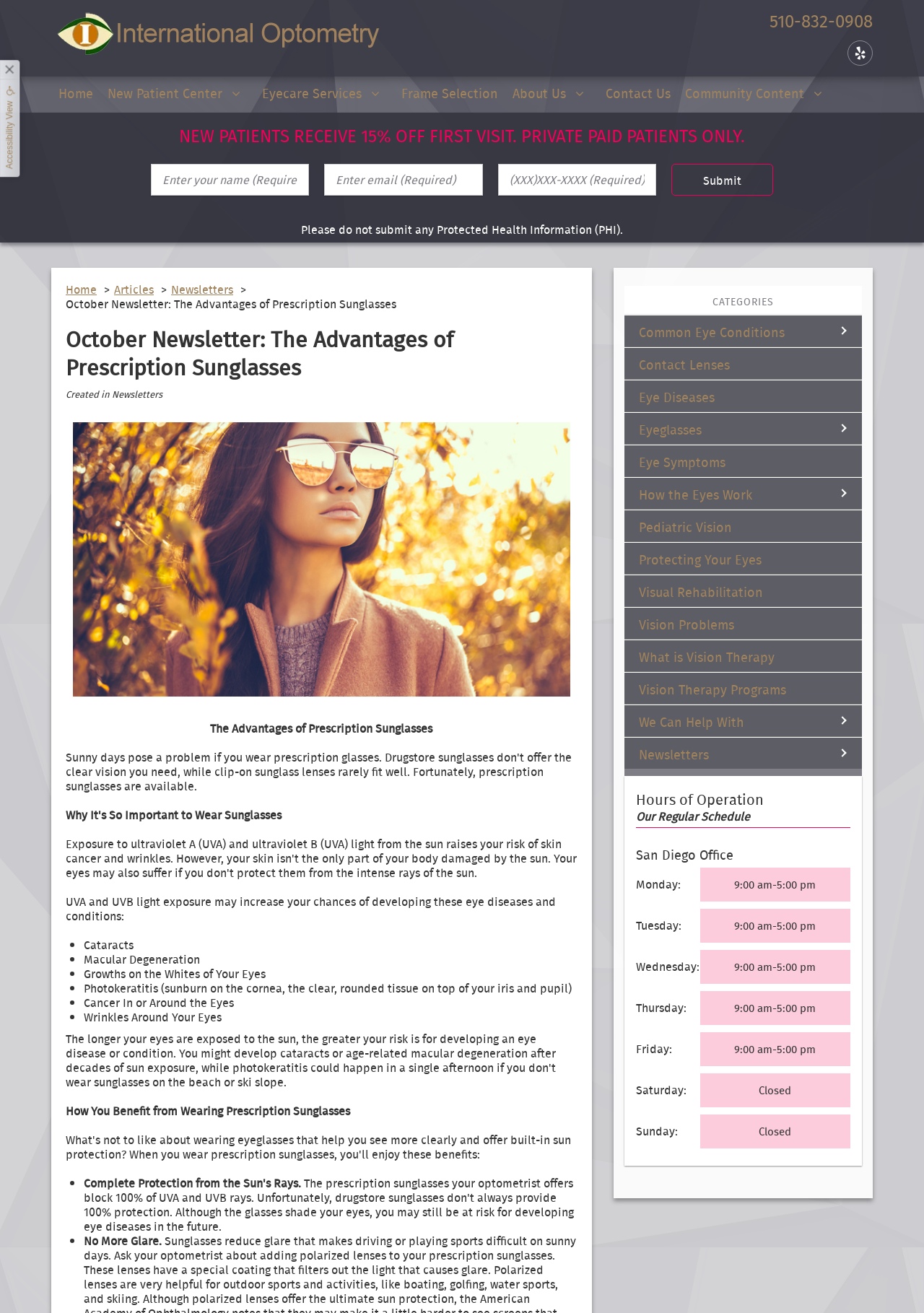What is the benefit of wearing prescription sunglasses?
Please analyze the image and answer the question with as much detail as possible.

The webpage lists the benefits of wearing prescription sunglasses, and one of the benefits is 'No more glare', which is mentioned in the section 'How You Benefit from Wearing Prescription Sunglasses'.